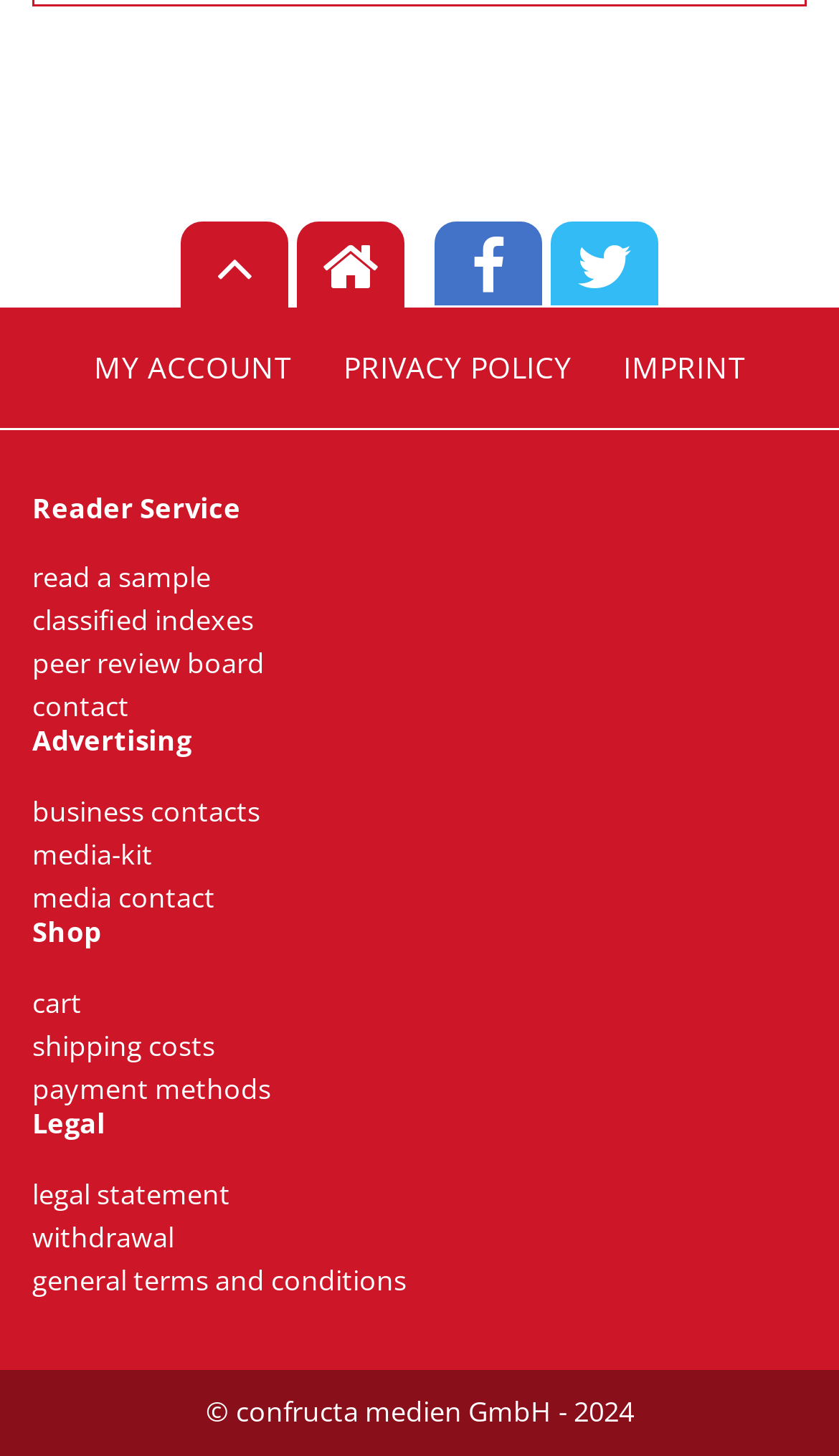Please determine the bounding box coordinates of the element's region to click for the following instruction: "contact us".

[0.038, 0.473, 0.154, 0.498]